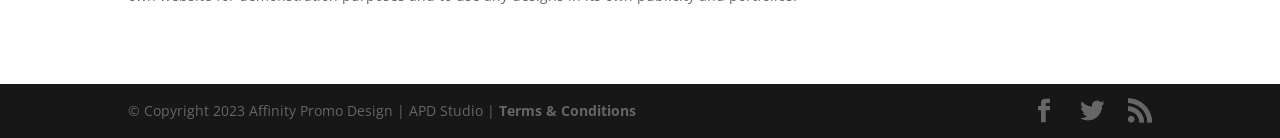Give the bounding box coordinates for the element described by: "Twitter".

[0.844, 0.721, 0.862, 0.901]